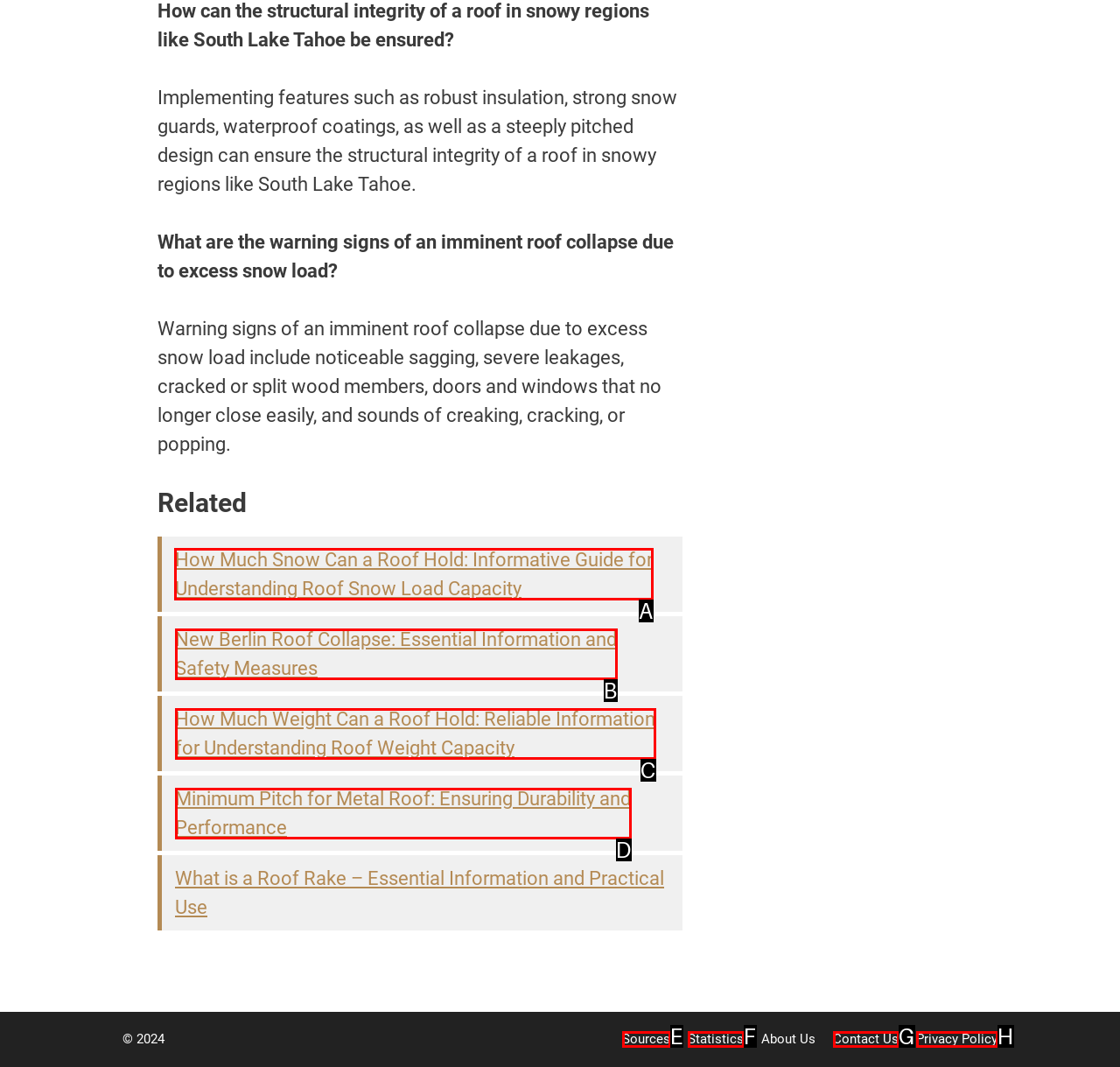Which UI element's letter should be clicked to achieve the task: Read about how much snow a roof can hold
Provide the letter of the correct choice directly.

A